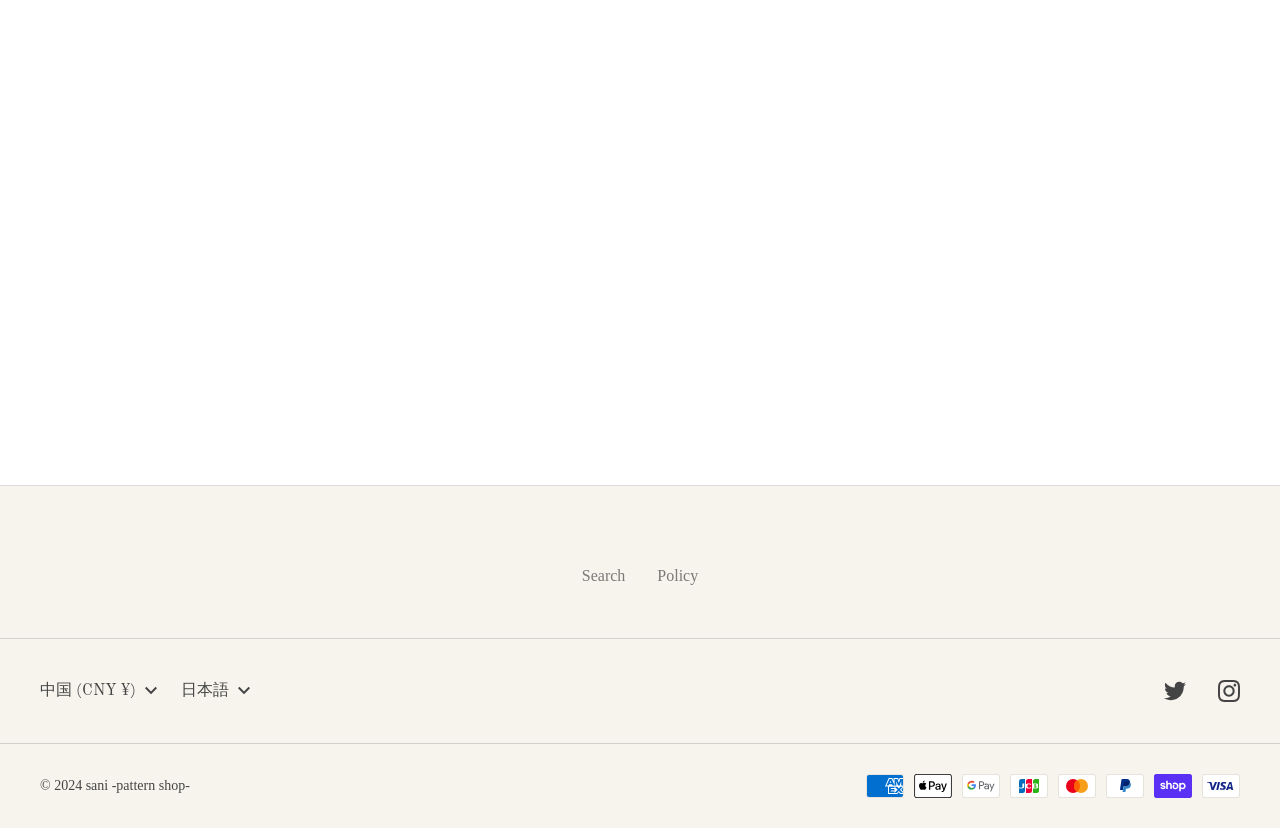Can you find the bounding box coordinates for the element to click on to achieve the instruction: "View product details of マンダリンカラーシャツ"?

[0.031, 0.373, 0.169, 0.393]